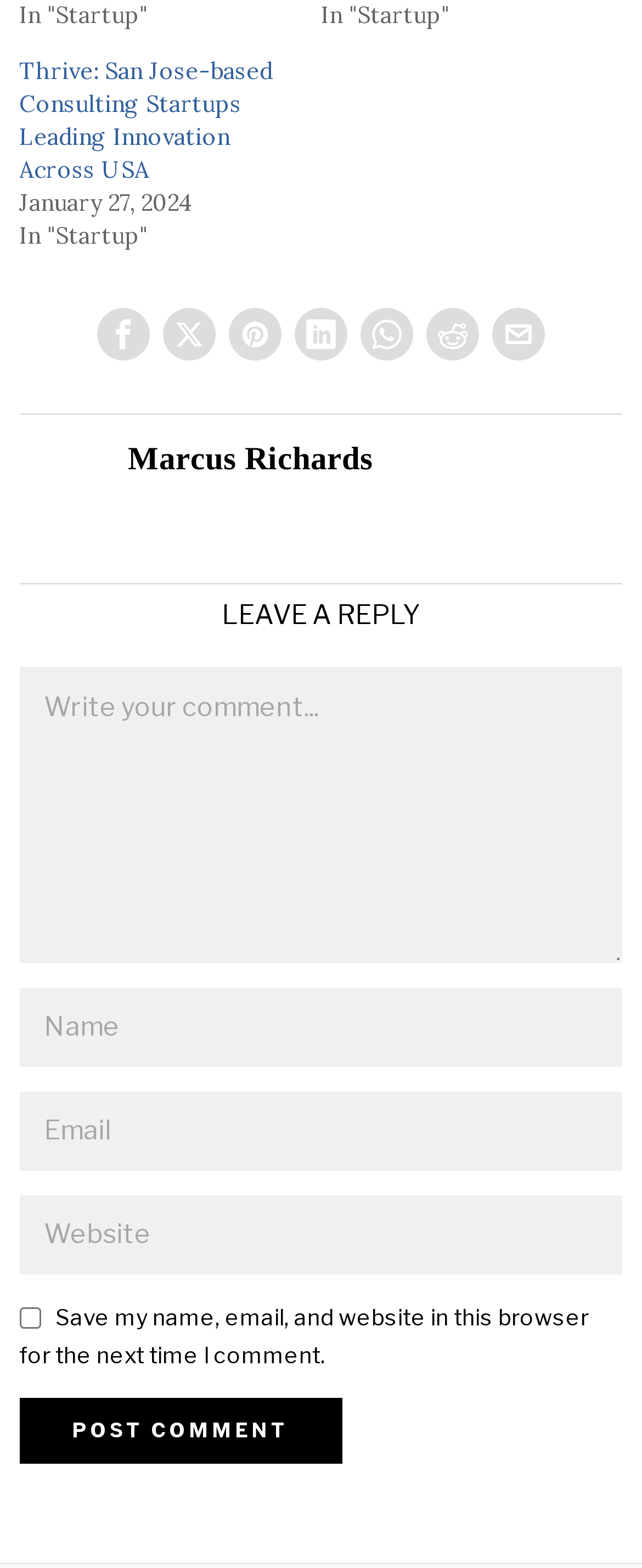Determine the bounding box coordinates of the UI element described below. Use the format (top-left x, top-left y, bottom-right x, bottom-right y) with floating point numbers between 0 and 1: name="url" placeholder="Website"

[0.03, 0.762, 0.97, 0.812]